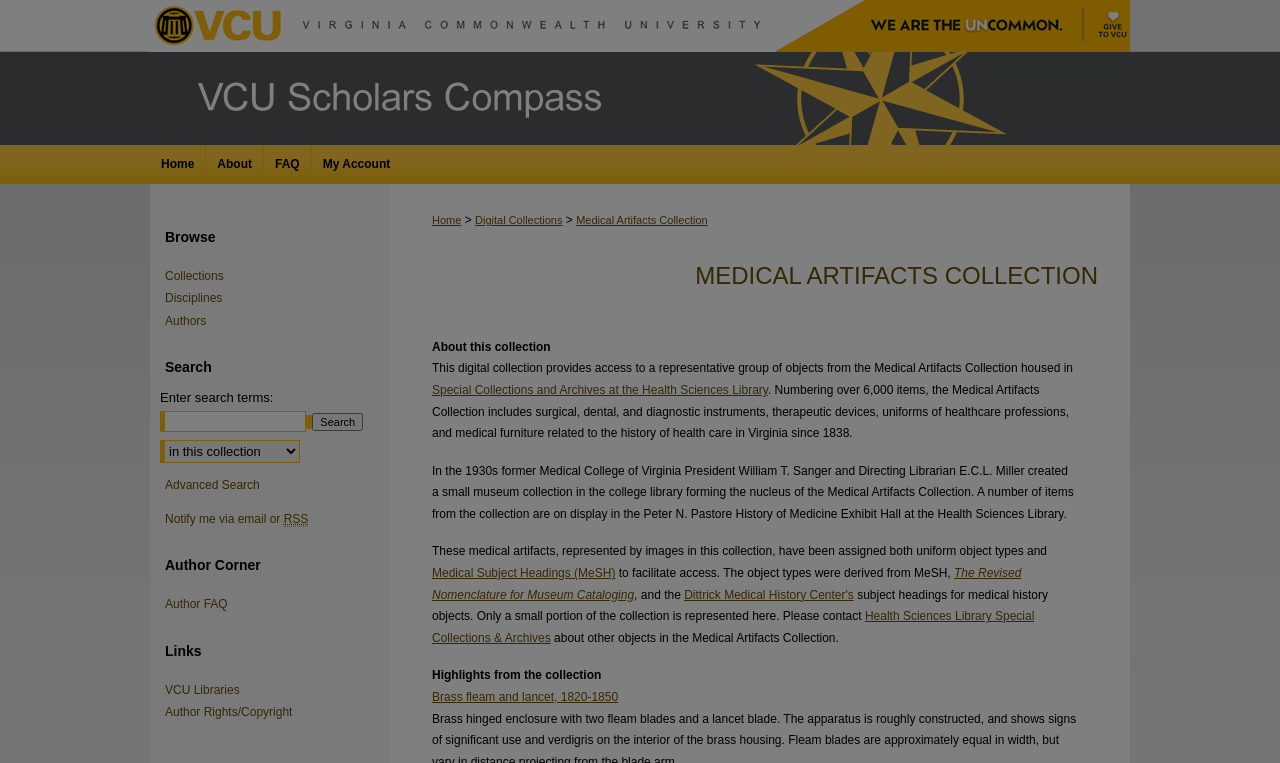What is the purpose of the Medical Artifacts Collection?
Please look at the screenshot and answer in one word or a short phrase.

To provide access to medical history objects